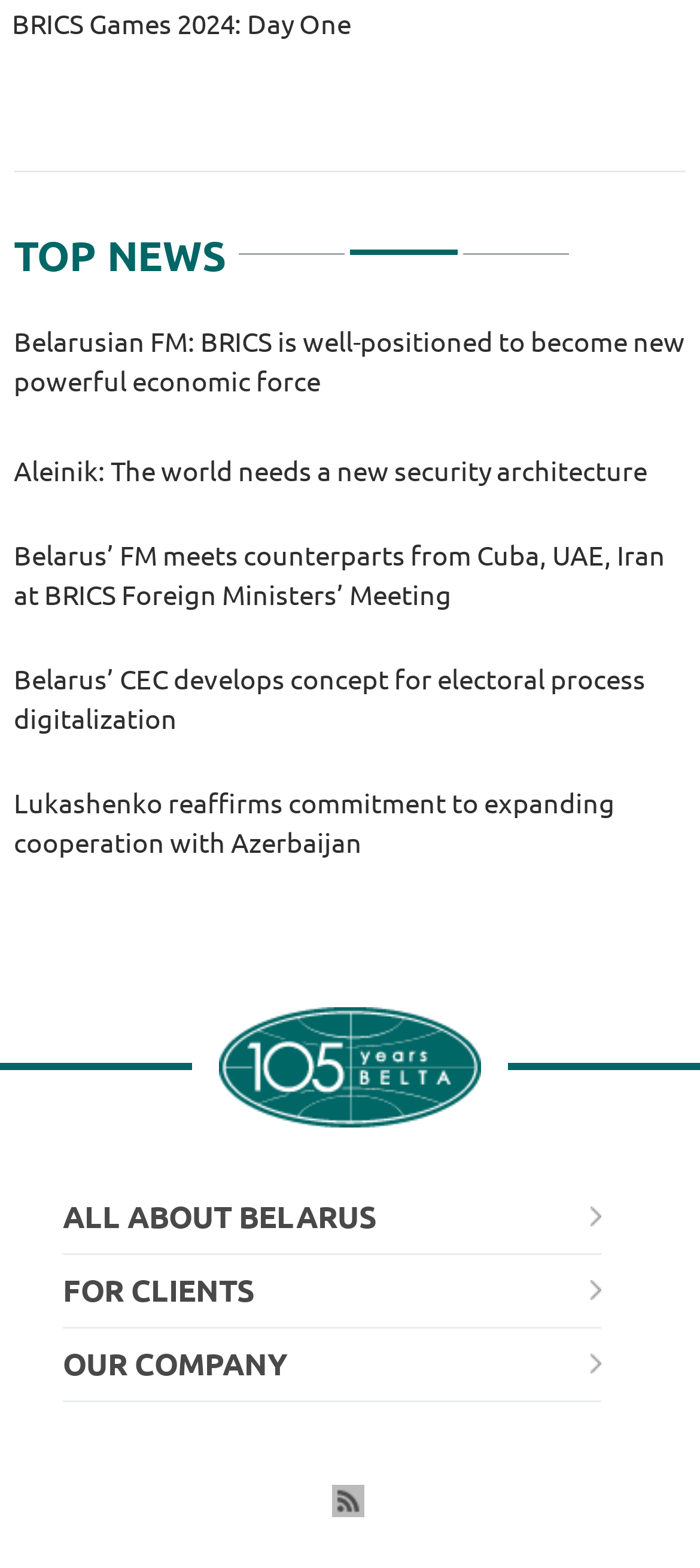Please respond to the question using a single word or phrase:
How many tabs are available in the tablist?

3